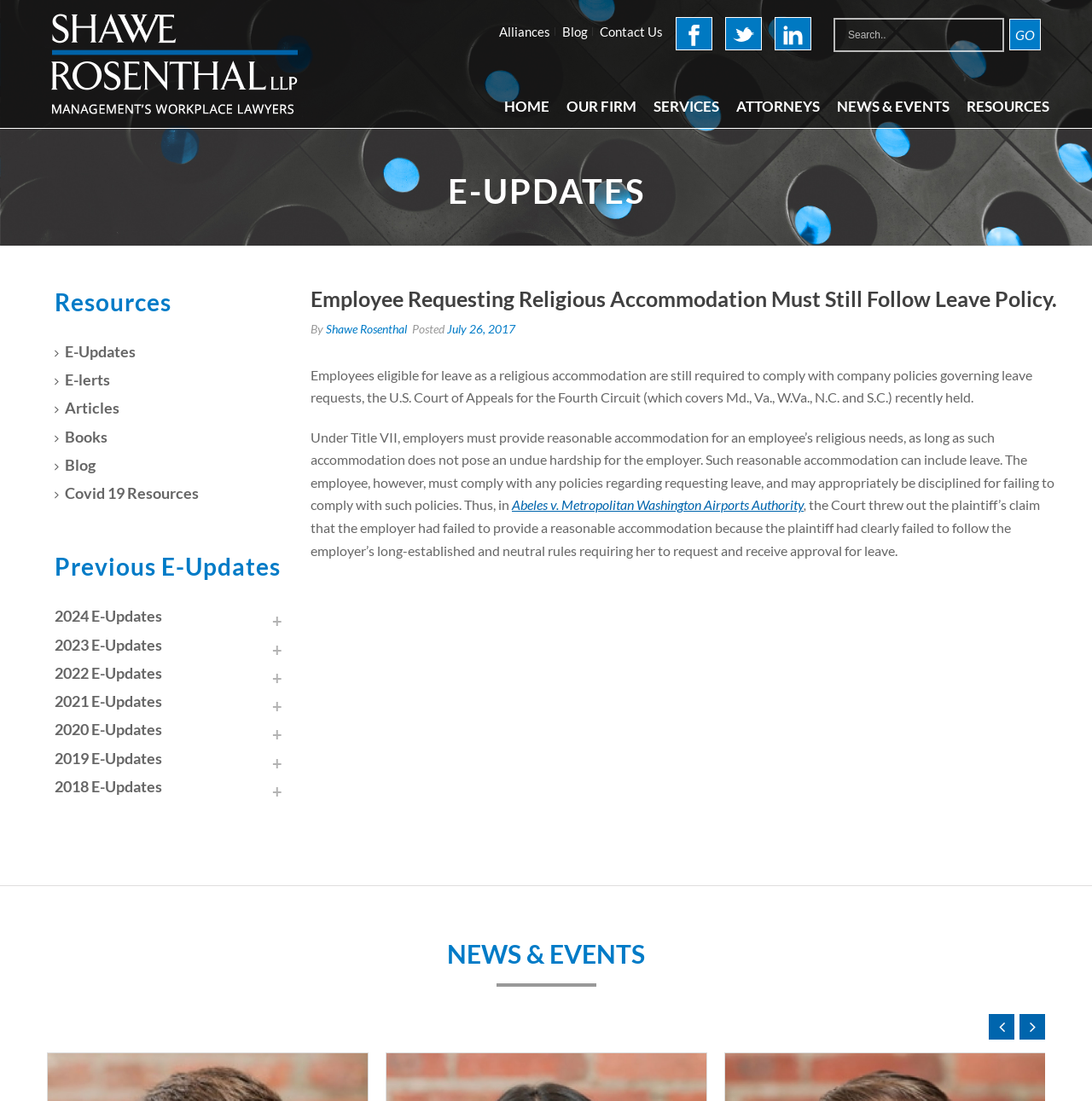Observe the image and answer the following question in detail: What is the date of the court case mentioned in the article?

The date of the court case can be found in the article text, where it is mentioned as 'Posted July 26, 2017'.